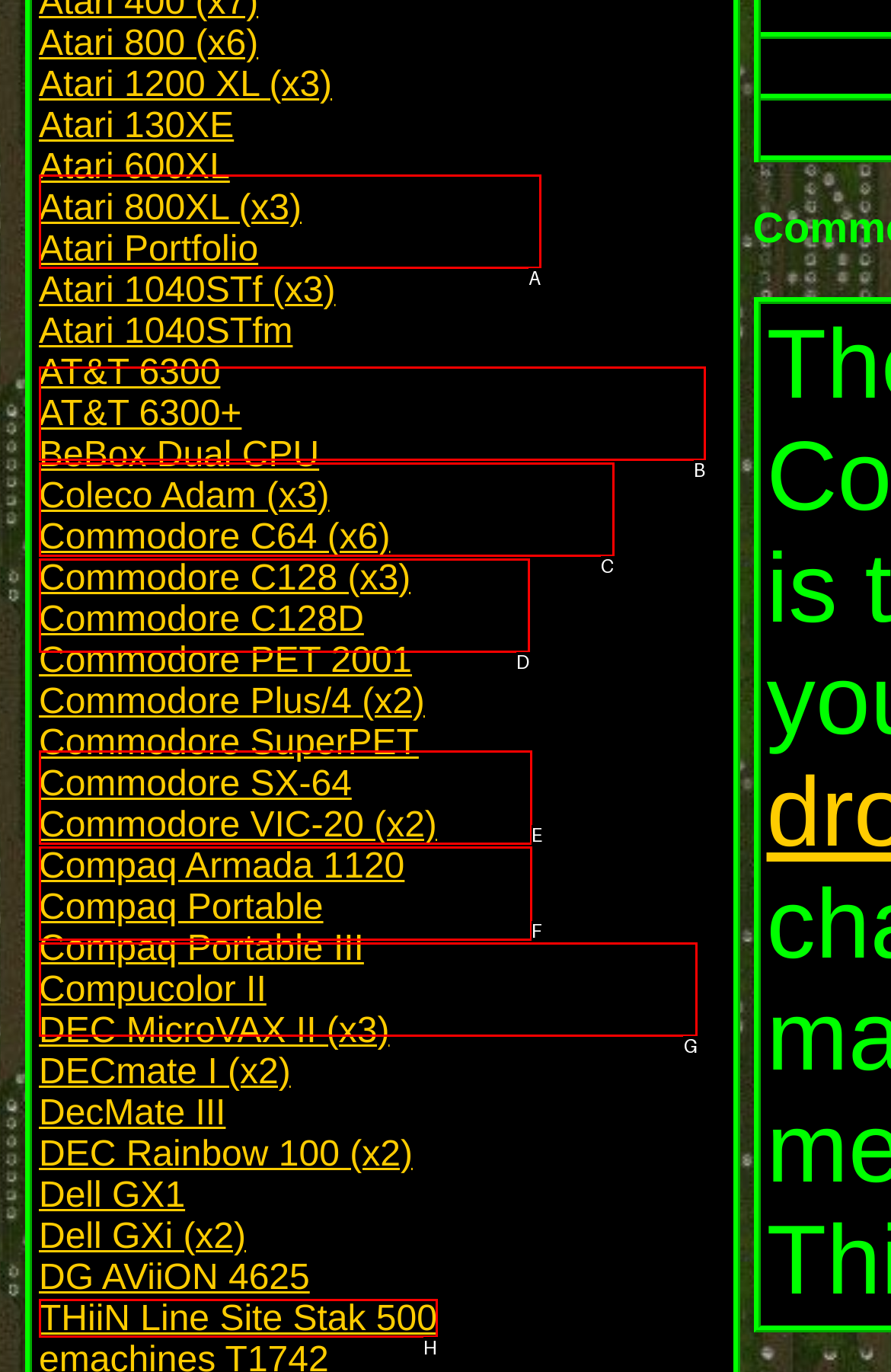Select the proper HTML element to perform the given task: Check THiiN Line Site Stak 500 details Answer with the corresponding letter from the provided choices.

H